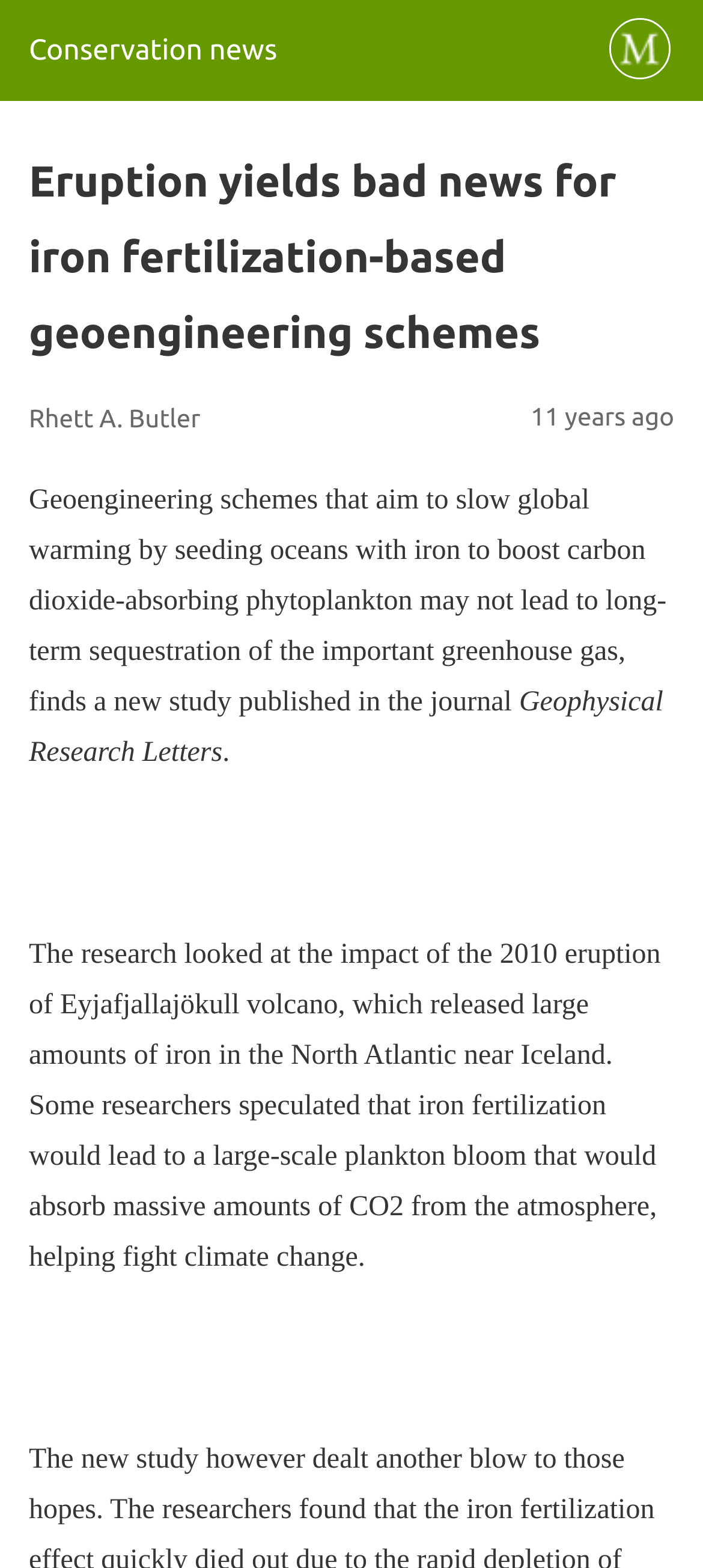Who is the author of the article?
Offer a detailed and exhaustive answer to the question.

The author's name is mentioned below the main heading of the webpage, which is 'Eruption yields bad news for iron fertilization-based geoengineering schemes'.